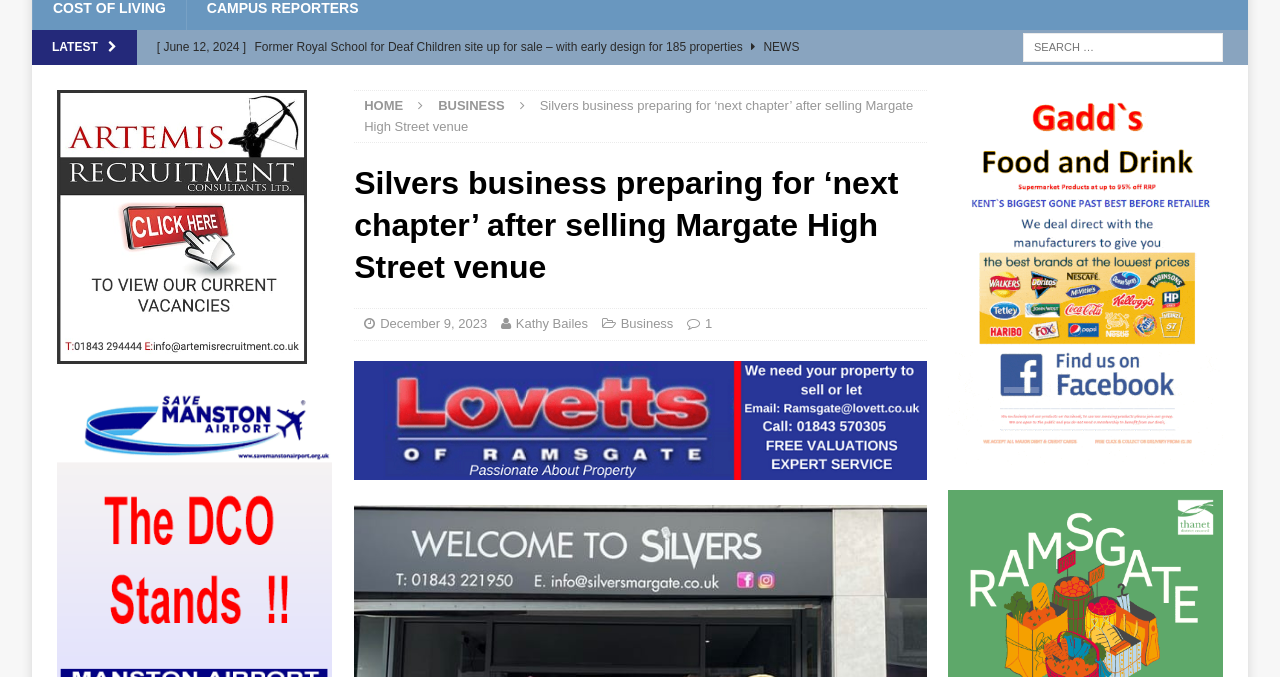What is the category of the news article about General Election 2024?
Give a one-word or short-phrase answer derived from the screenshot.

NEWS